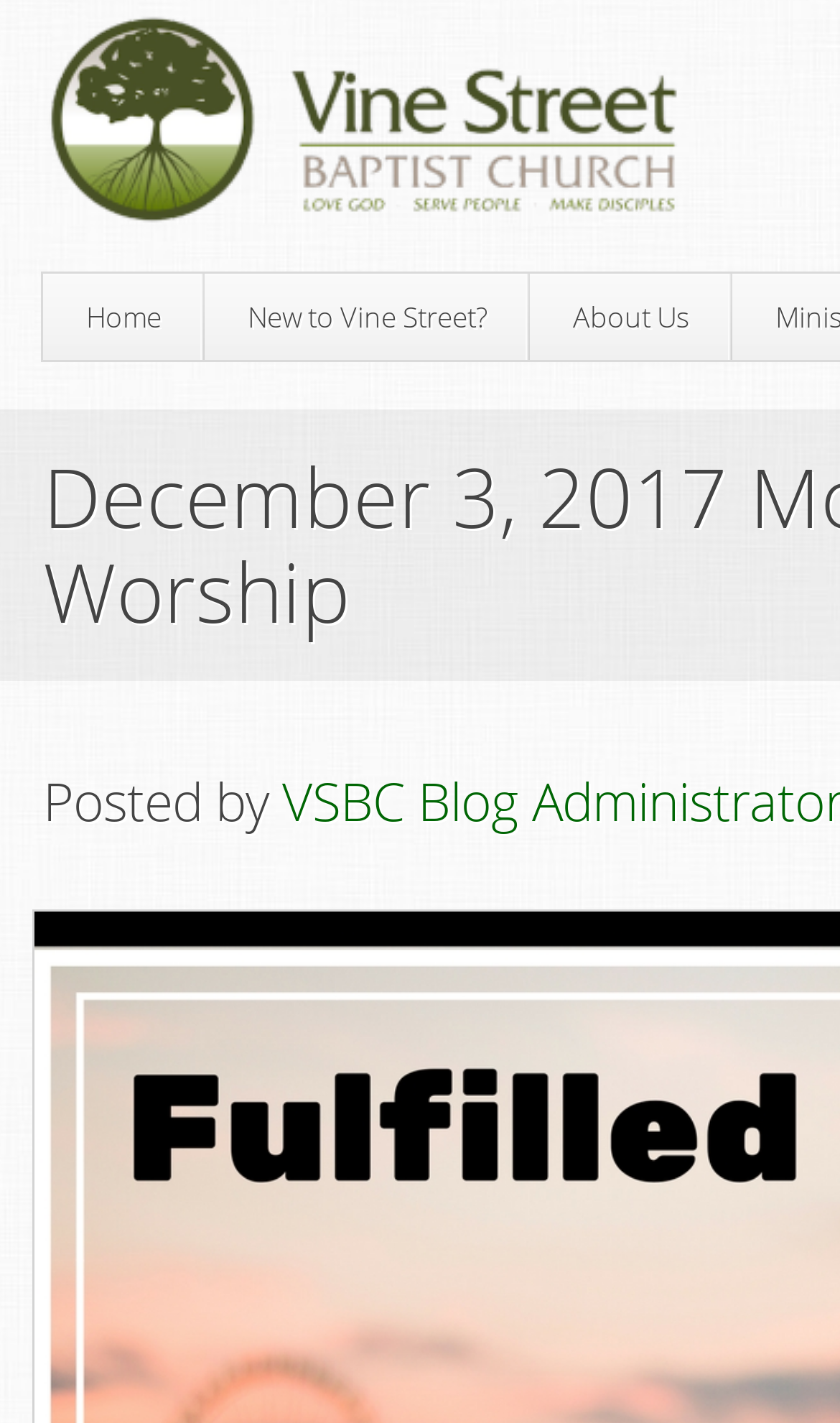Highlight the bounding box of the UI element that corresponds to this description: "Immigration Court Cases".

None